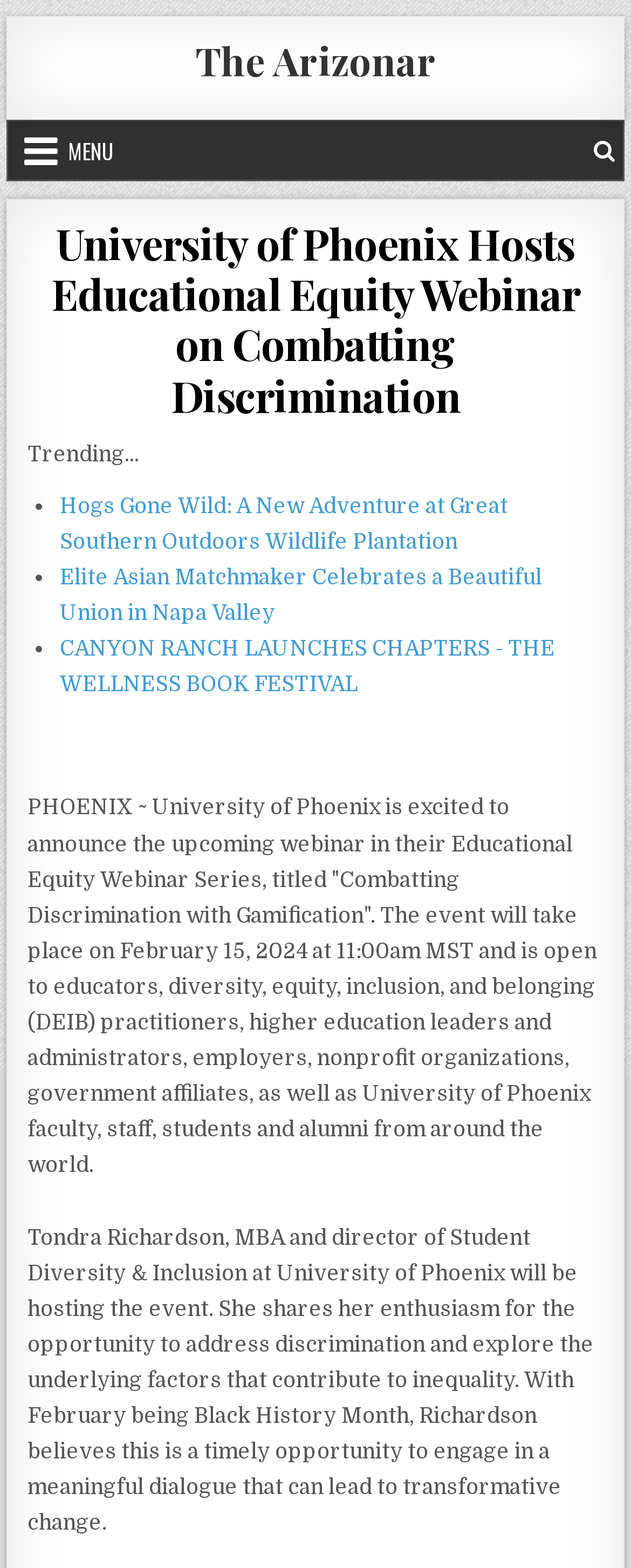Write an elaborate caption that captures the essence of the webpage.

The webpage appears to be an article or news page from "The Arizonar" website. At the top, there is a heading with the title "The Arizonar" and a link with the same text. Below this, there is a primary navigation menu with a button labeled "MENU" on the left and a "Search" link on the right.

The main content of the page is divided into two sections. The top section has a heading that reads "University of Phoenix Hosts Educational Equity Webinar on Combatting Discrimination" and a link with the same text. Below this, there is a list of trending articles, marked with bullet points, each with a link to a different article.

The main article begins below the trending list, with a block of text that describes an upcoming webinar hosted by the University of Phoenix, titled "Combatting Discrimination with Gamification". The text provides details about the event, including the date, time, and target audience. Further down, there is another block of text that quotes Tondra Richardson, the director of Student Diversity & Inclusion at University of Phoenix, who will be hosting the event. She expresses her enthusiasm for the opportunity to address discrimination and explore the underlying factors that contribute to inequality, particularly during Black History Month.